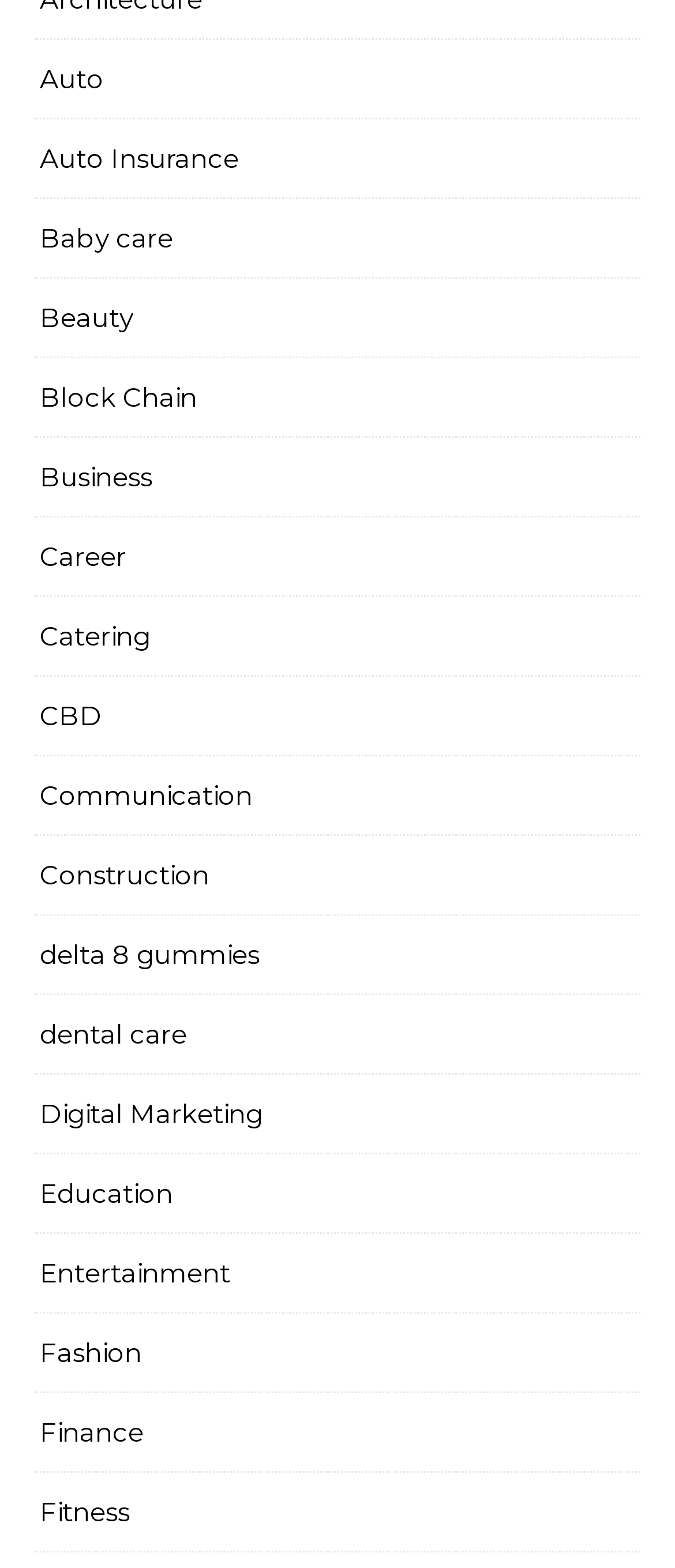Locate the bounding box coordinates of the clickable region to complete the following instruction: "learn about delta 8 gummies."

[0.059, 0.584, 0.385, 0.634]